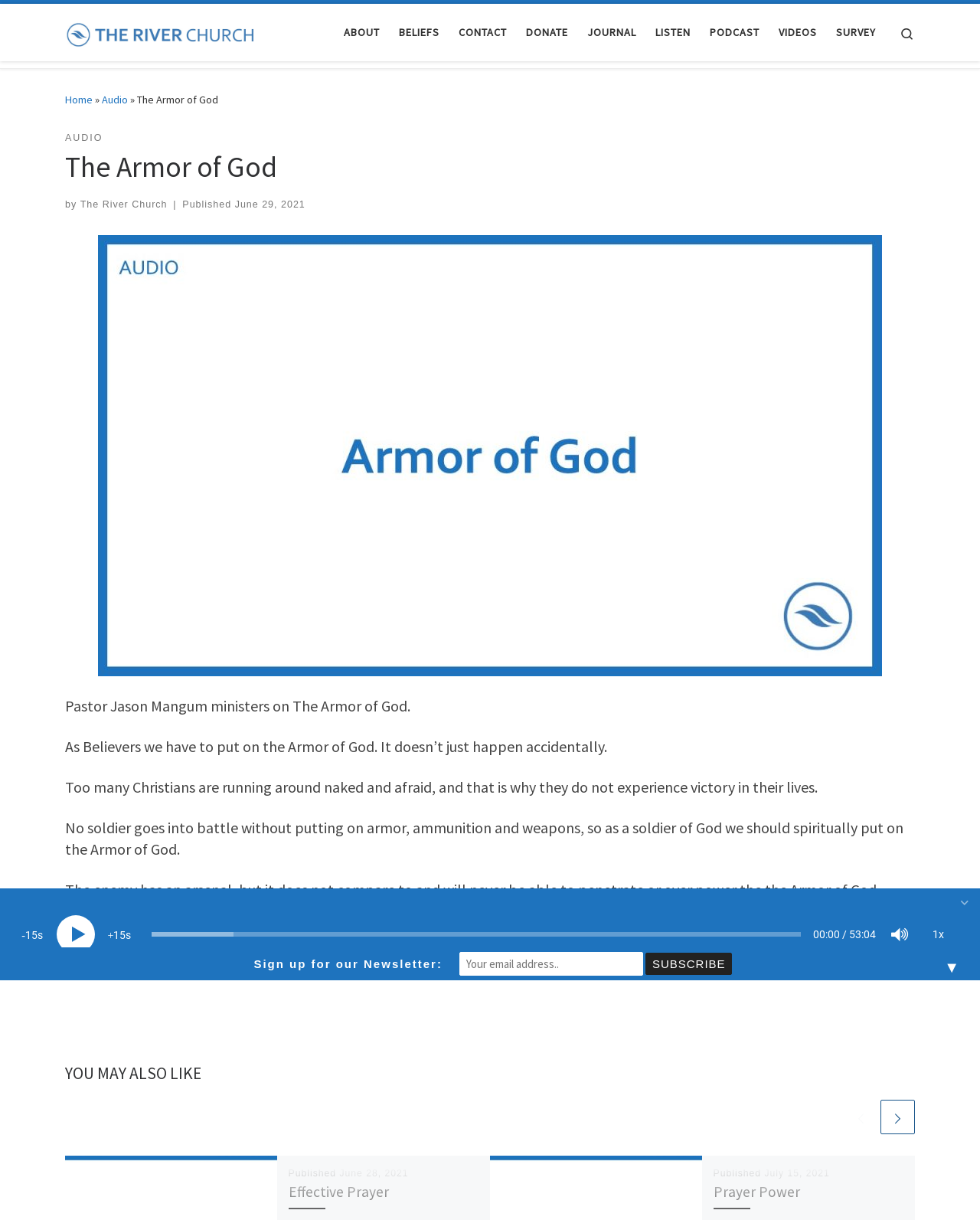Please specify the bounding box coordinates of the region to click in order to perform the following instruction: "Search for something".

[0.905, 0.008, 0.945, 0.046]